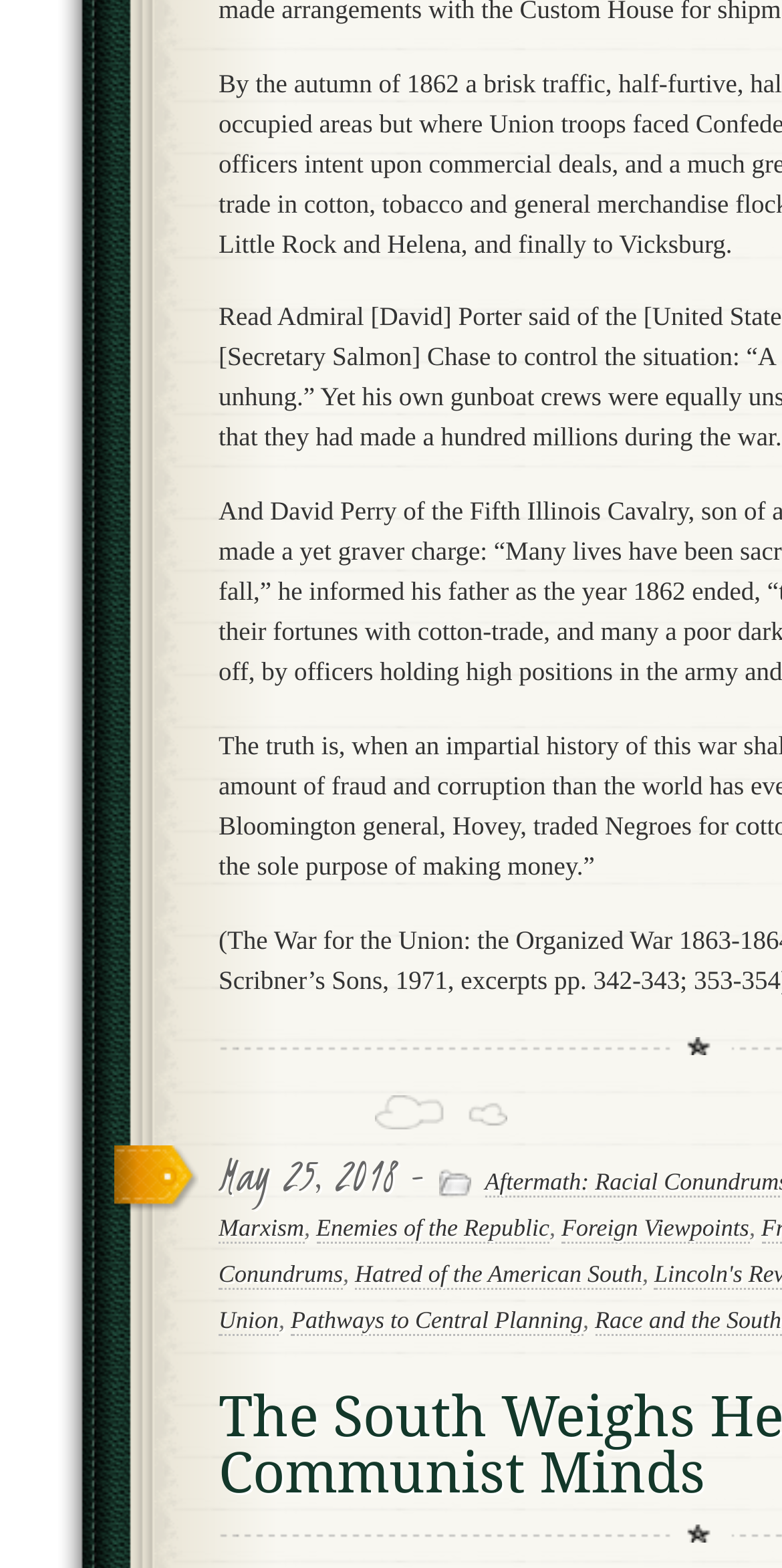Find the bounding box coordinates for the HTML element specified by: "Foreign Viewpoints".

[0.718, 0.774, 0.958, 0.793]